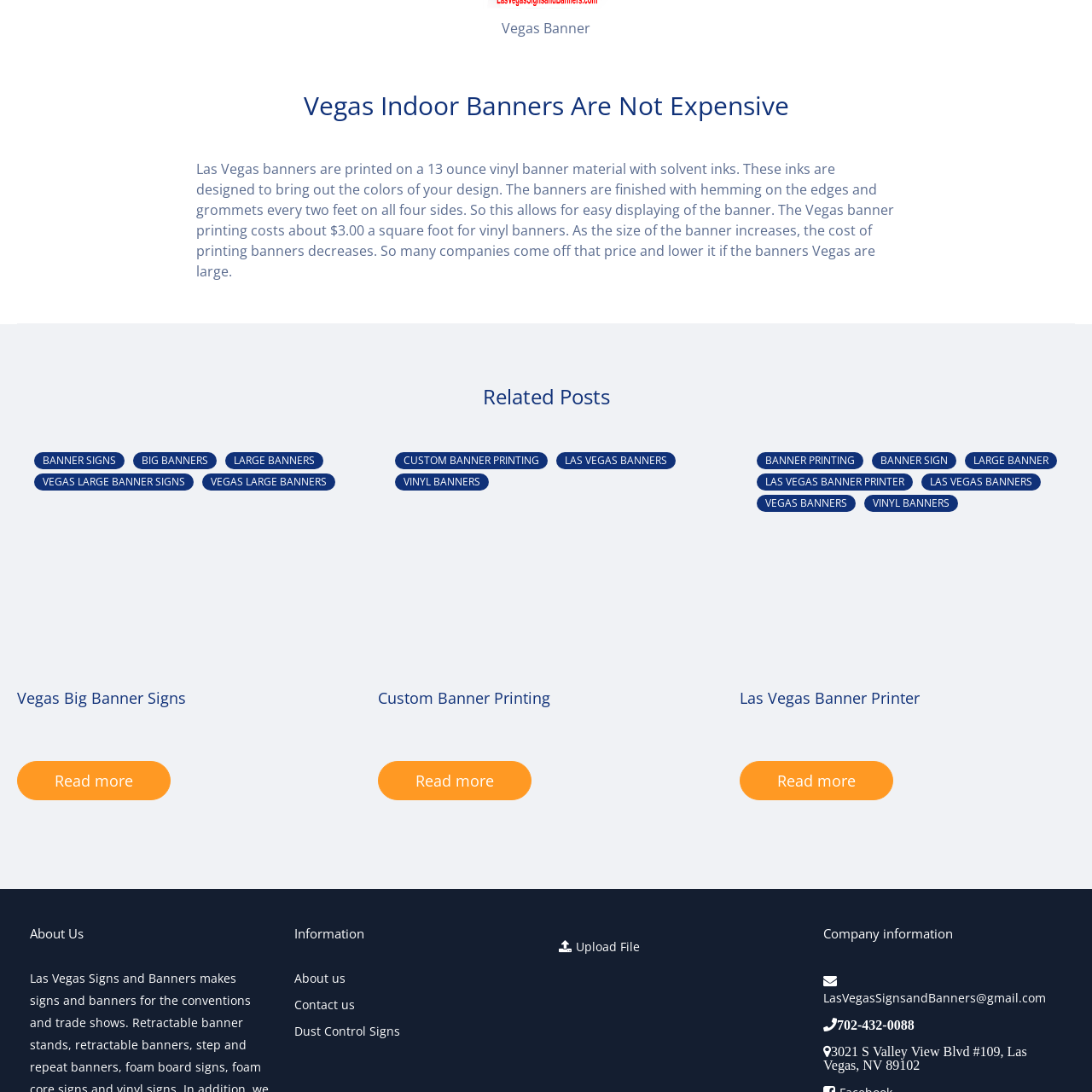Thoroughly describe the scene within the red-bordered area of the image.

The image depicts a double-sided foam board sign, illustrating a versatile signage solution often utilized for advertising and informational purposes. This type of sign is characterized by its lightweight yet sturdy design, making it suitable for both indoor and outdoor settings. Foam board signs are known for their vibrant color reproduction, which is achieved through high-quality printing techniques, allowing for eye-catching promotional displays. The details of this product are showcased within the context of Las Vegas, emphasizing its affordability and effective design capabilities, particularly for businesses seeking to enhance visibility and brand recognition in bustling environments.